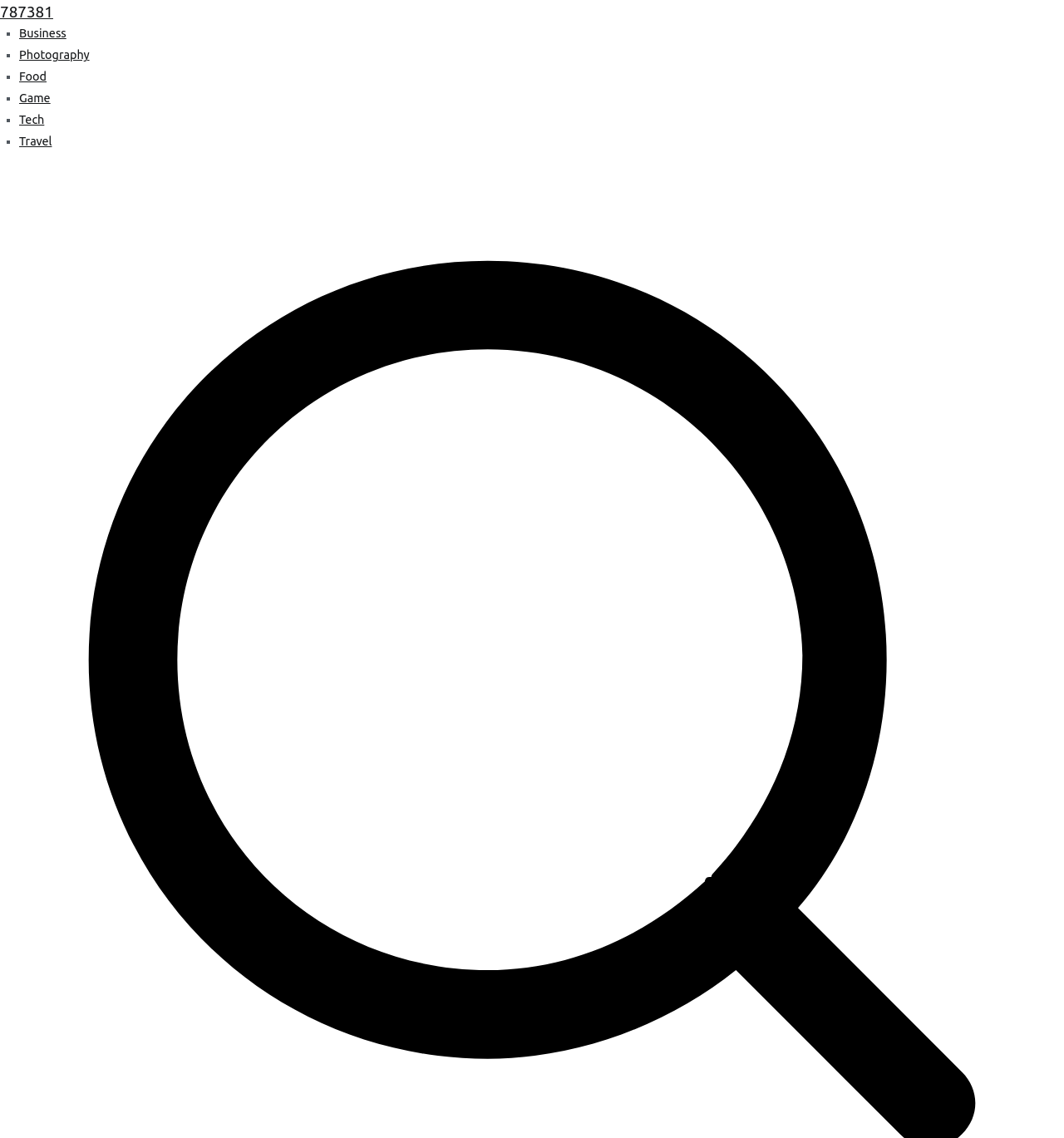Provide a brief response using a word or short phrase to this question:
What categories are listed on the webpage?

Business, Photography, Food, Game, Tech, Travel